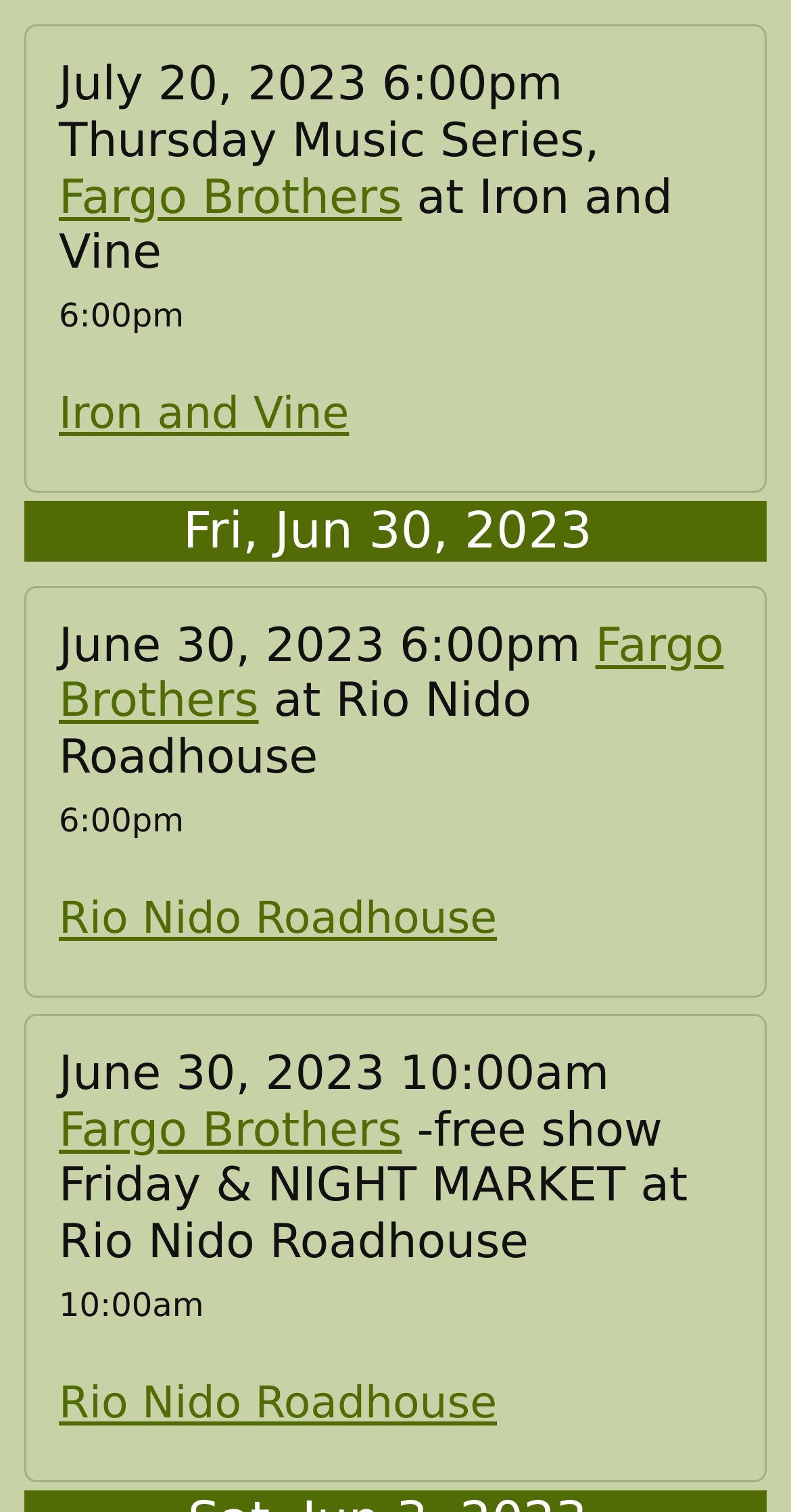Where is the Fargo Brothers event on June 30, 2023?
Look at the screenshot and respond with a single word or phrase.

Rio Nido Roadhouse